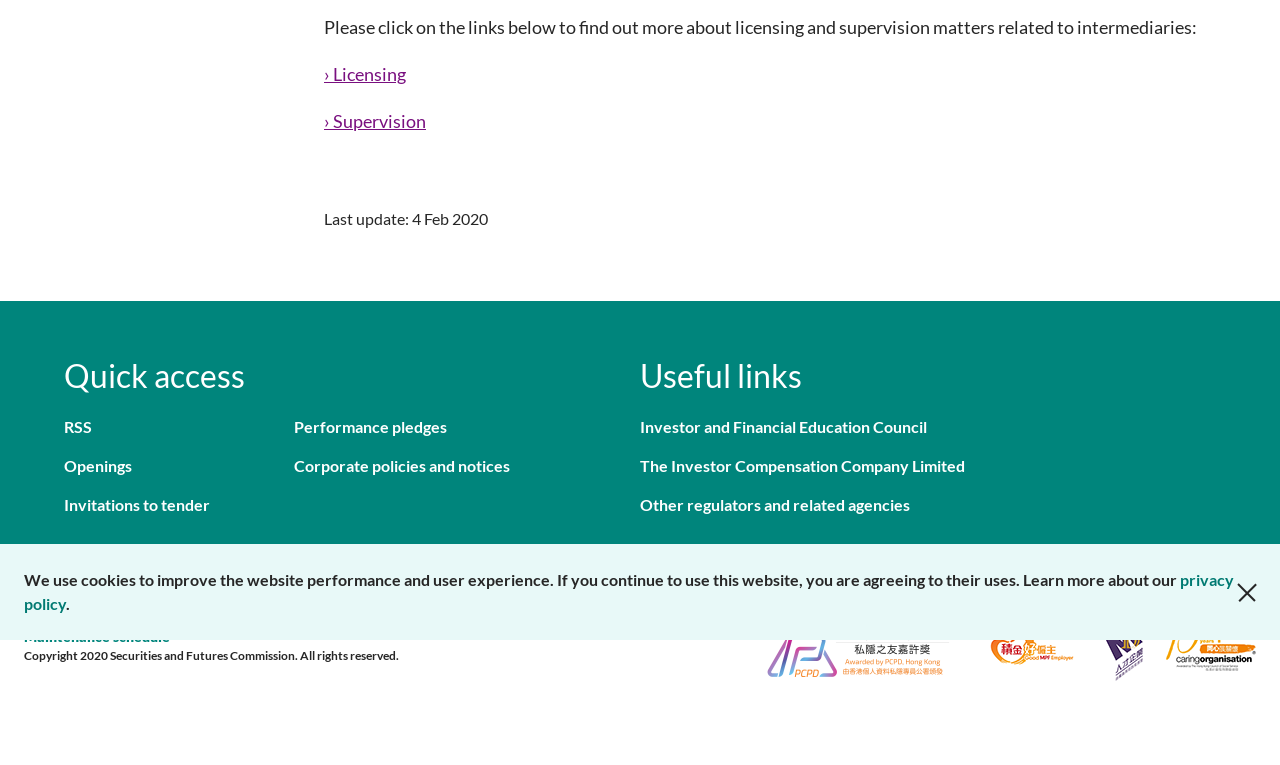Determine the bounding box for the described UI element: "privacy policy".

[0.019, 0.745, 0.964, 0.801]